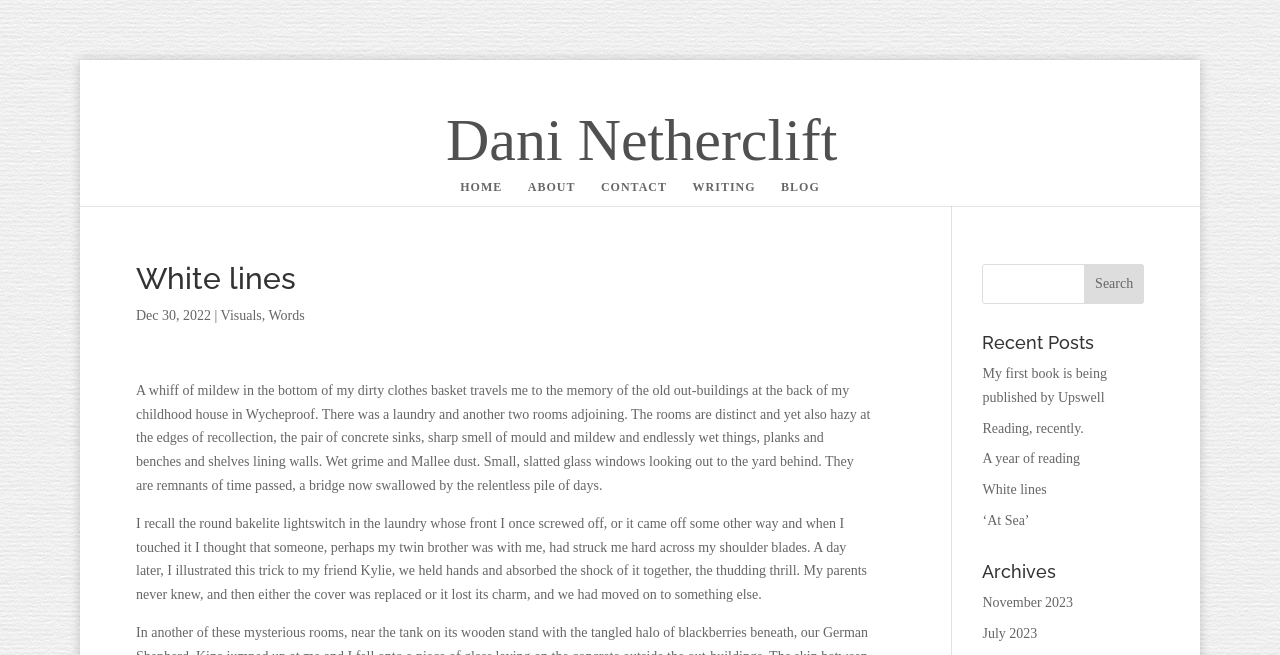Please indicate the bounding box coordinates of the element's region to be clicked to achieve the instruction: "search for something". Provide the coordinates as four float numbers between 0 and 1, i.e., [left, top, right, bottom].

[0.768, 0.403, 0.894, 0.464]